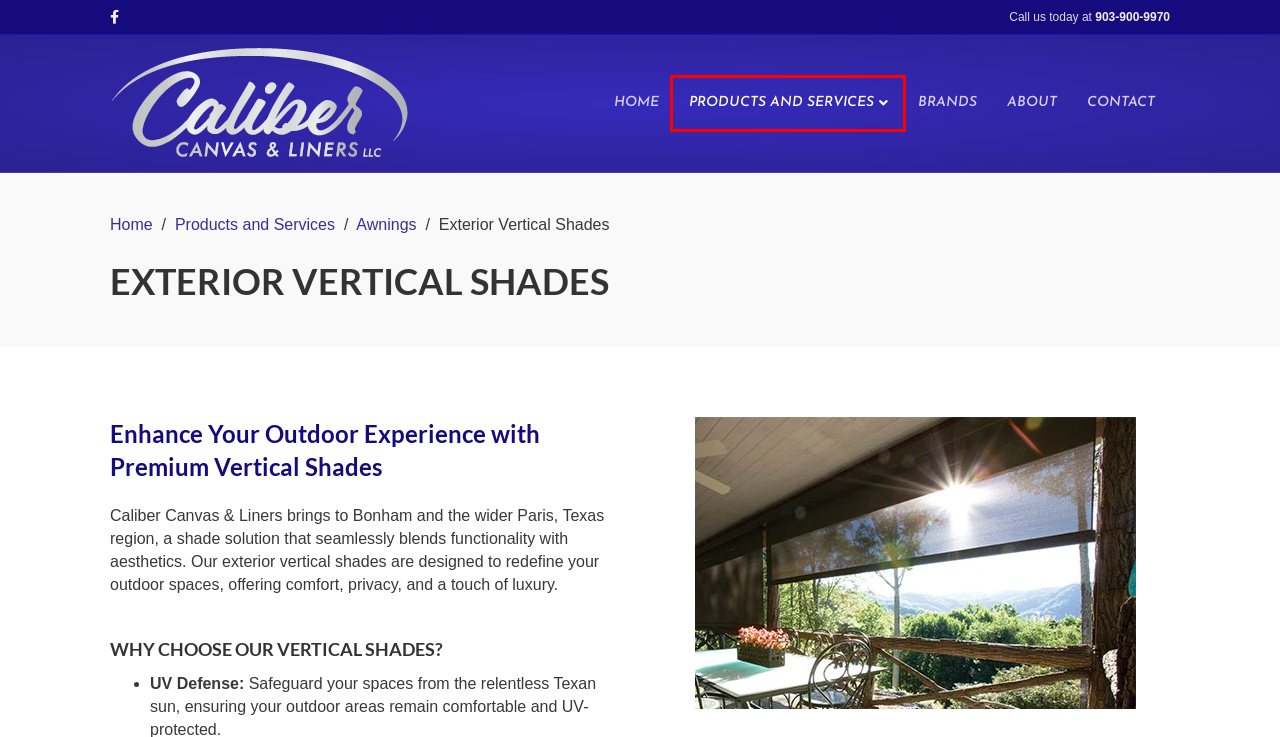You have been given a screenshot of a webpage with a red bounding box around a UI element. Select the most appropriate webpage description for the new webpage that appears after clicking the element within the red bounding box. The choices are:
A. Products and Services - Caliber Canvas and Liners
B. Caliber Canvas and Liners - Custom Awnings, Shades, and Bed Liners
C. UHMW DURAPRO - Caliber Canvas and Liners
D. Brands - Caliber Canvas and Liners
E. HMW Black - Caliber Canvas and Liners
F. About - Caliber Canvas and Liners
G. Contact - Caliber Canvas and Liners
H. Awnings - Caliber Canvas and Liners

A